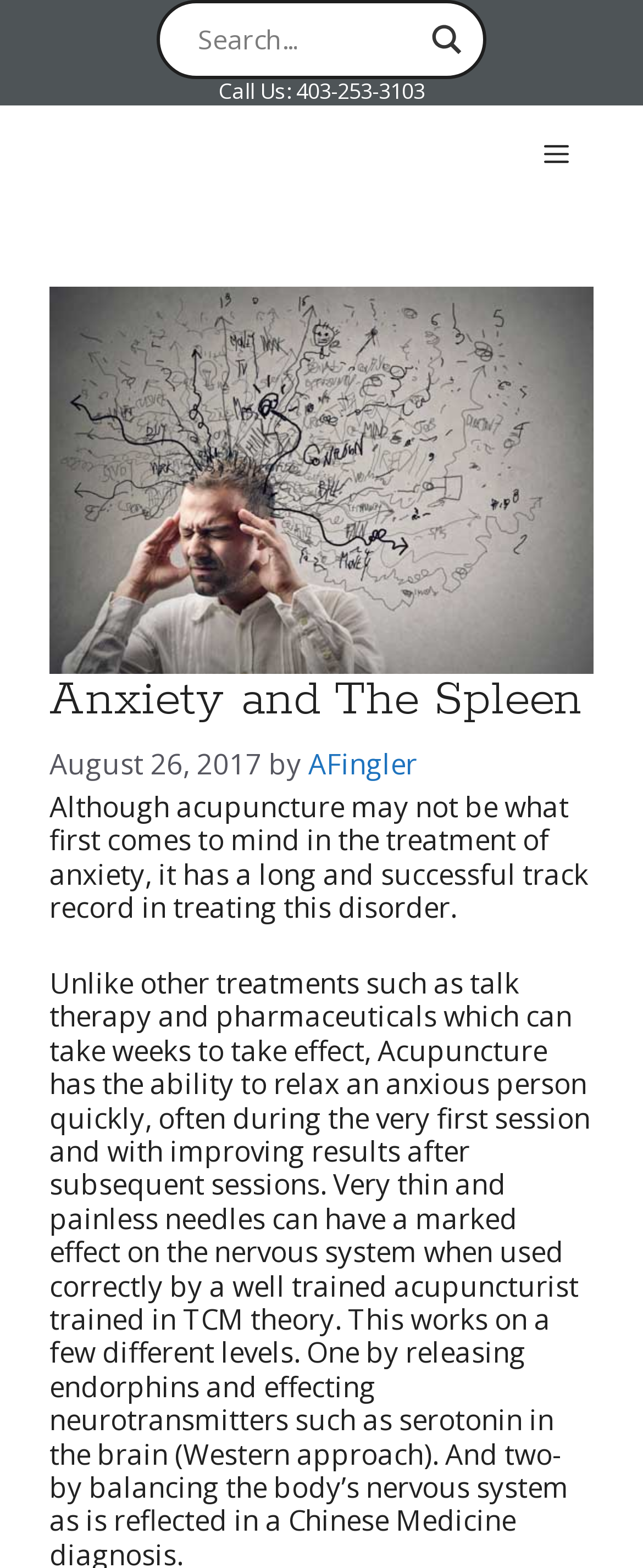Please predict the bounding box coordinates (top-left x, top-left y, bottom-right x, bottom-right y) for the UI element in the screenshot that fits the description: confidentiality and privacy

None